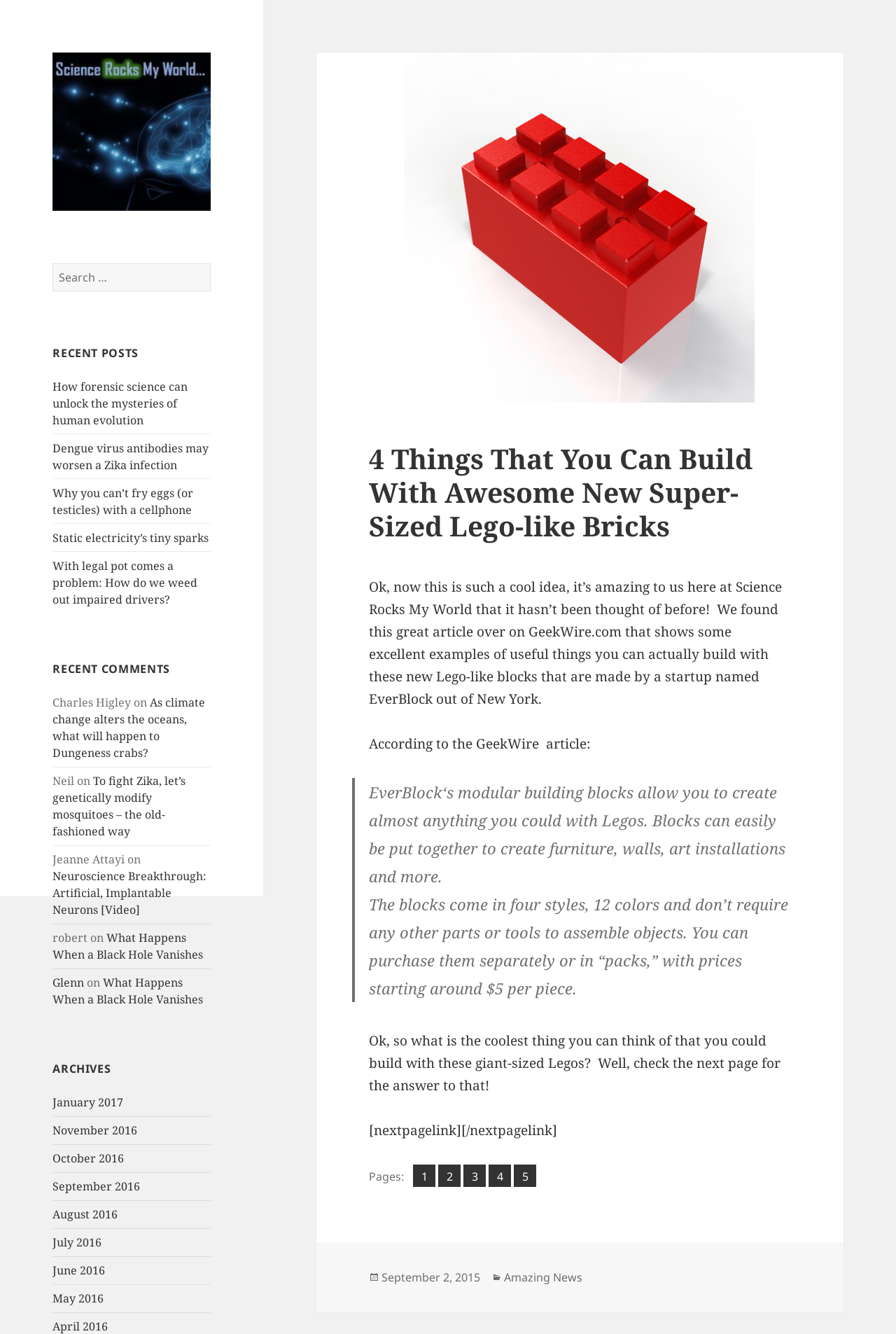What is the name of the website?
Please provide a detailed and thorough answer to the question.

The name of the website can be found at the top of the webpage, which is 'Page 81 – Science Rocks My World'. This is the title of the webpage, indicating that it is a science-related website.